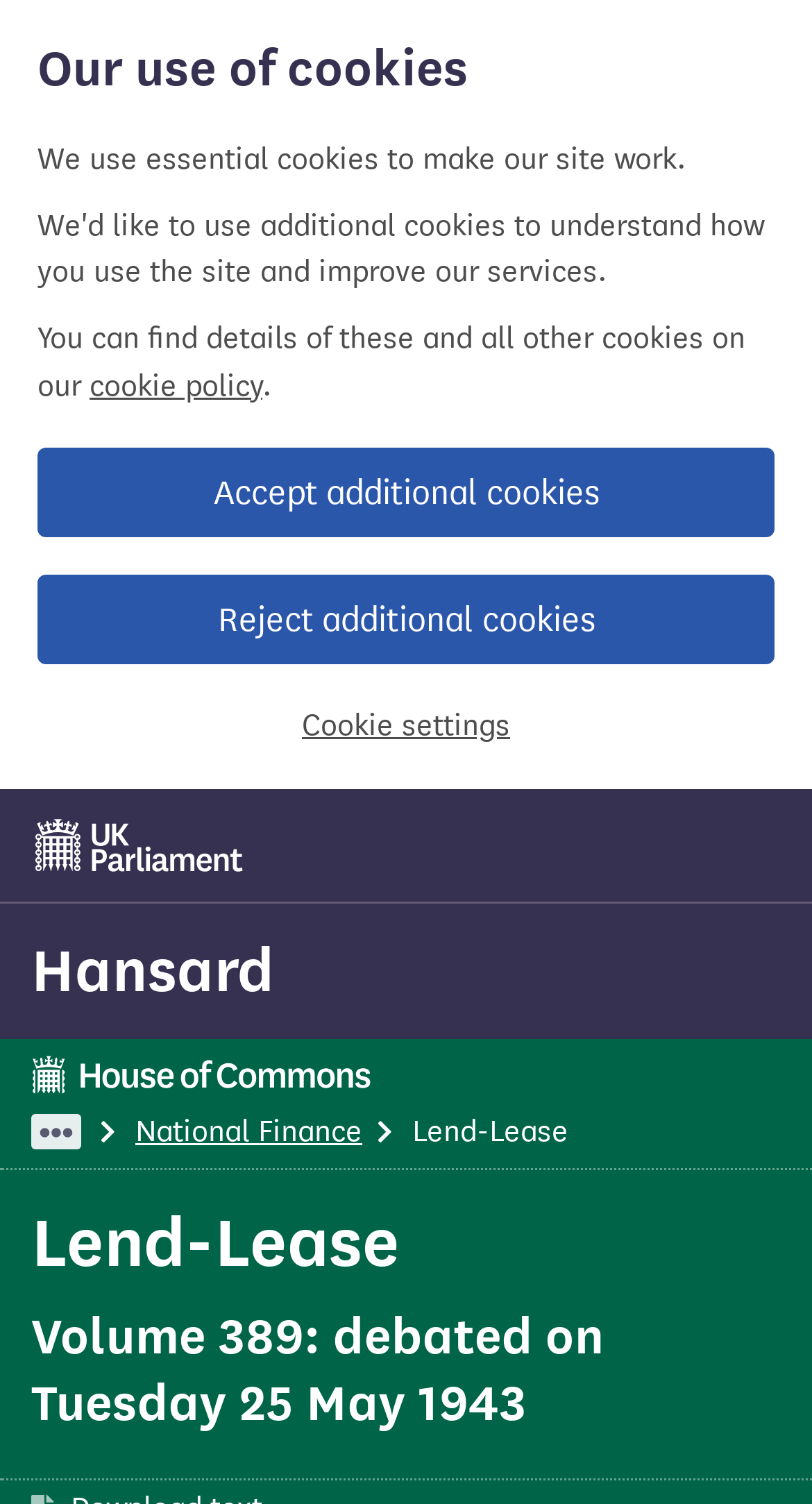Could you indicate the bounding box coordinates of the region to click in order to complete this instruction: "go to UK Parliament".

[0.038, 0.532, 0.305, 0.592]